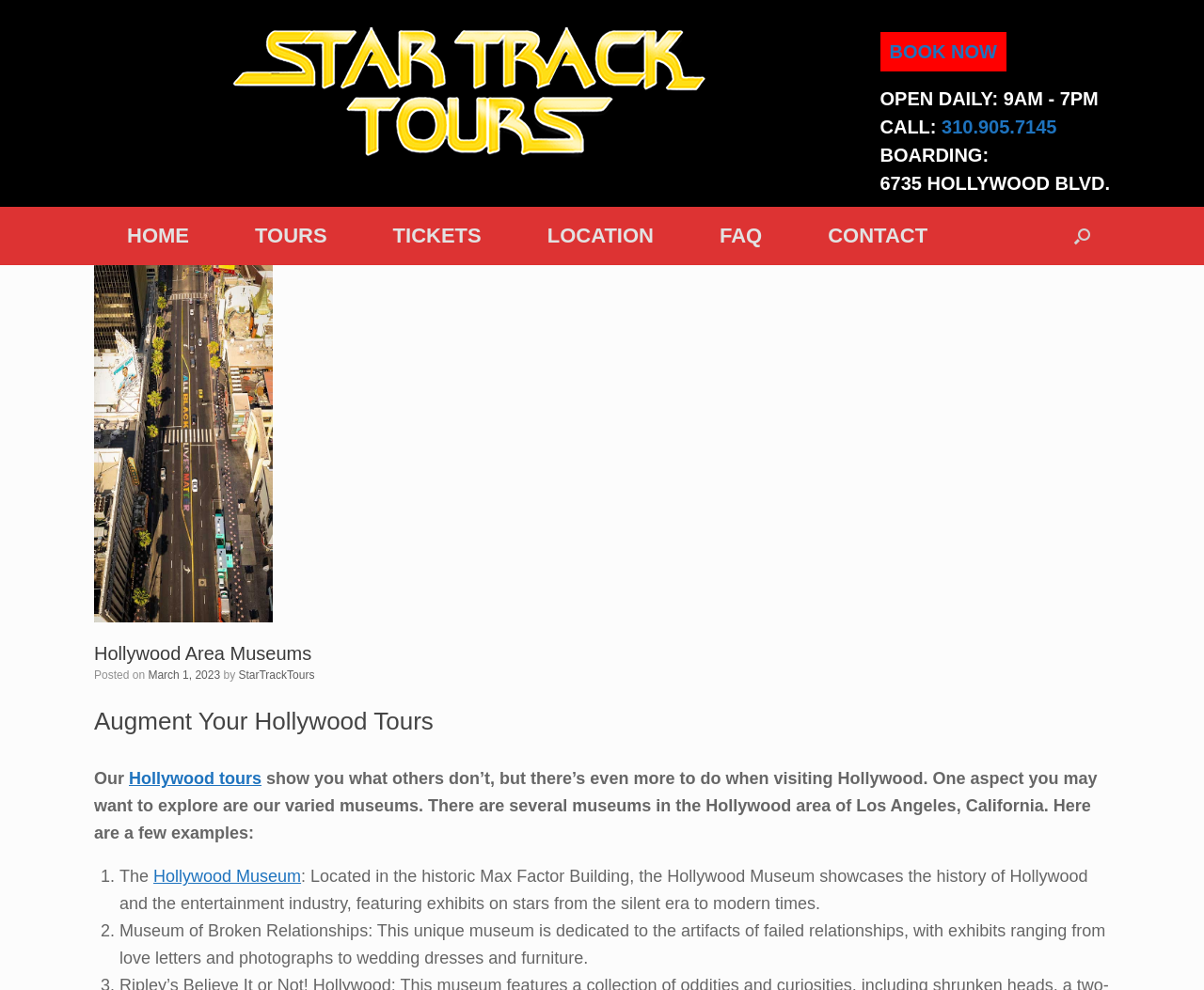What is the company name of the Hollywood tours?
Please respond to the question with a detailed and informative answer.

The company name can be found in the top-left corner of the webpage, where the logo is located. It is also mentioned in the text as 'StarTrackTours'.